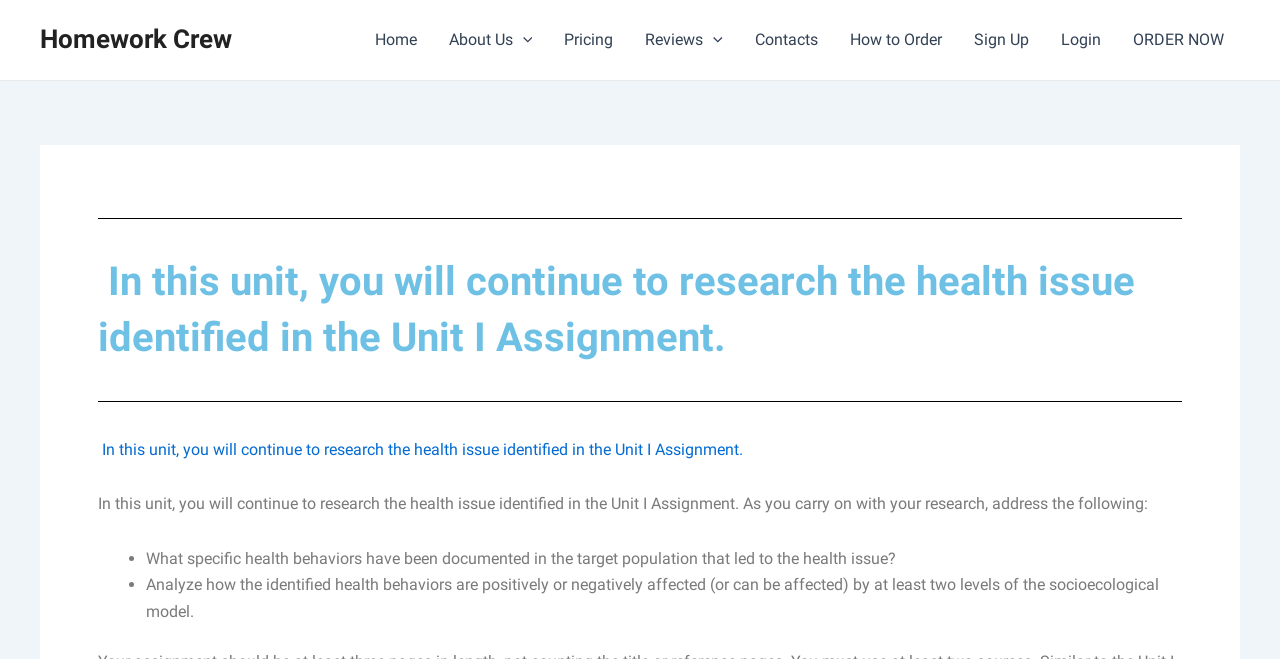What is the name of the website?
Using the image as a reference, deliver a detailed and thorough answer to the question.

The name of the website can be found in the top-left corner of the webpage, where it says 'Homework Crew' in a link format.